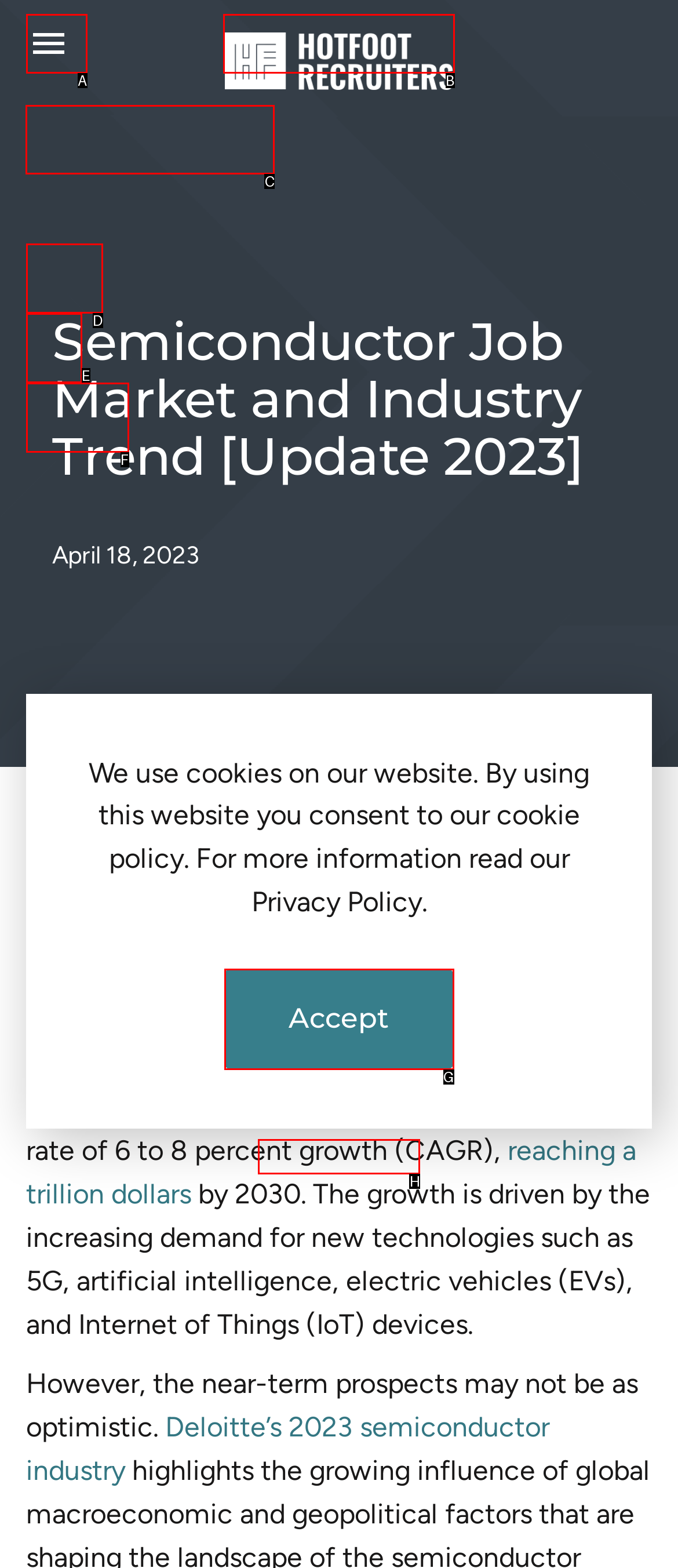Select the appropriate HTML element to click on to finish the task: Go to Employer Services.
Answer with the letter corresponding to the selected option.

C